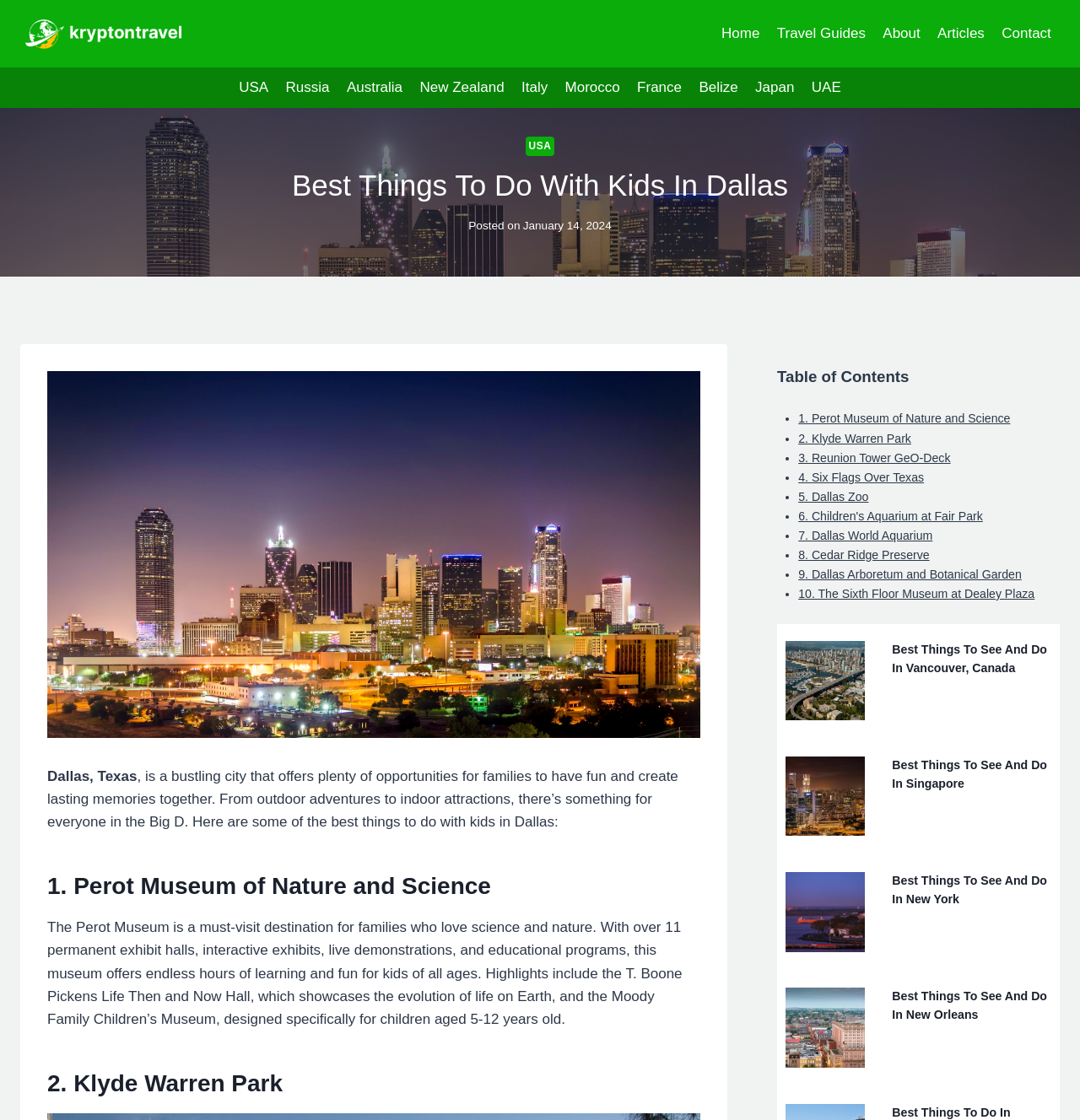Provide a brief response in the form of a single word or phrase:
How many links are there in the table of contents?

10